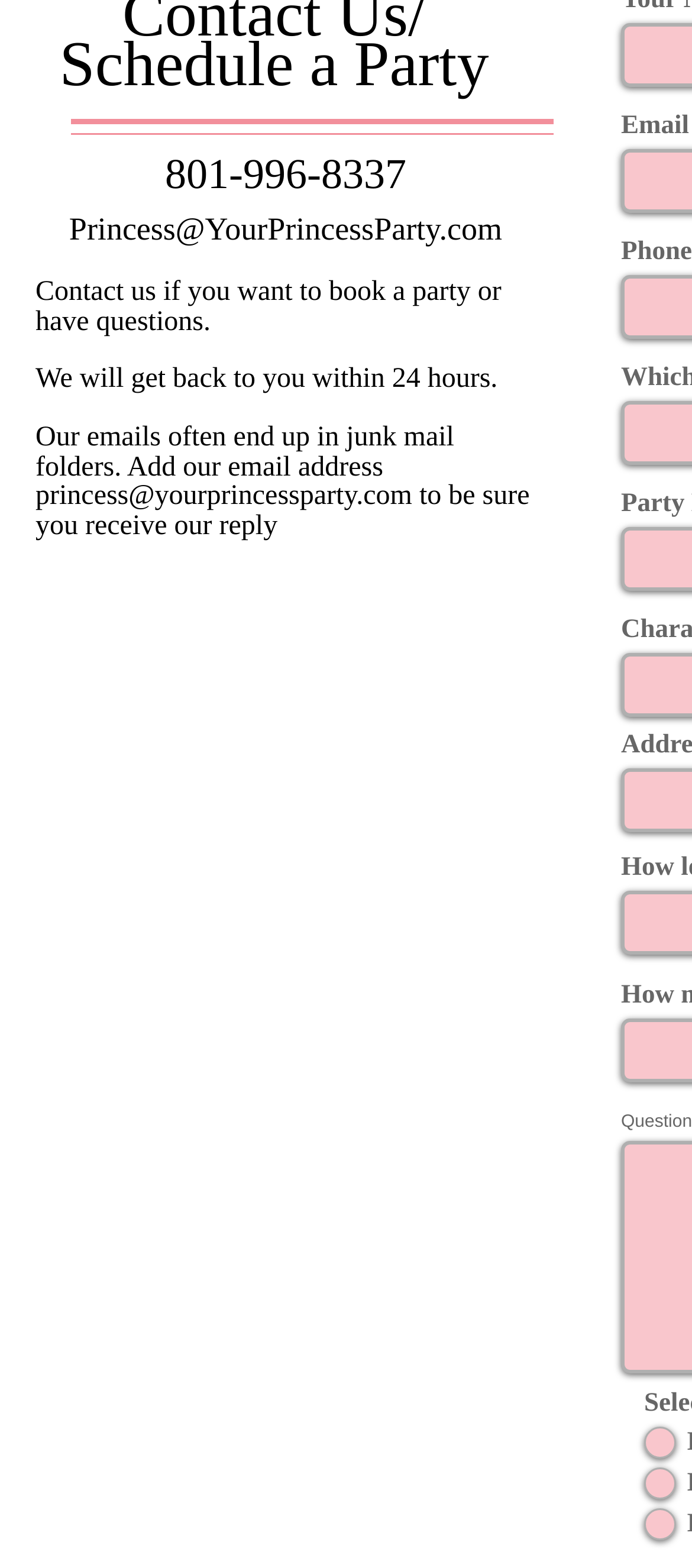Predict the bounding box for the UI component with the following description: "Princess@YourPrincessParty.com".

[0.1, 0.135, 0.726, 0.157]